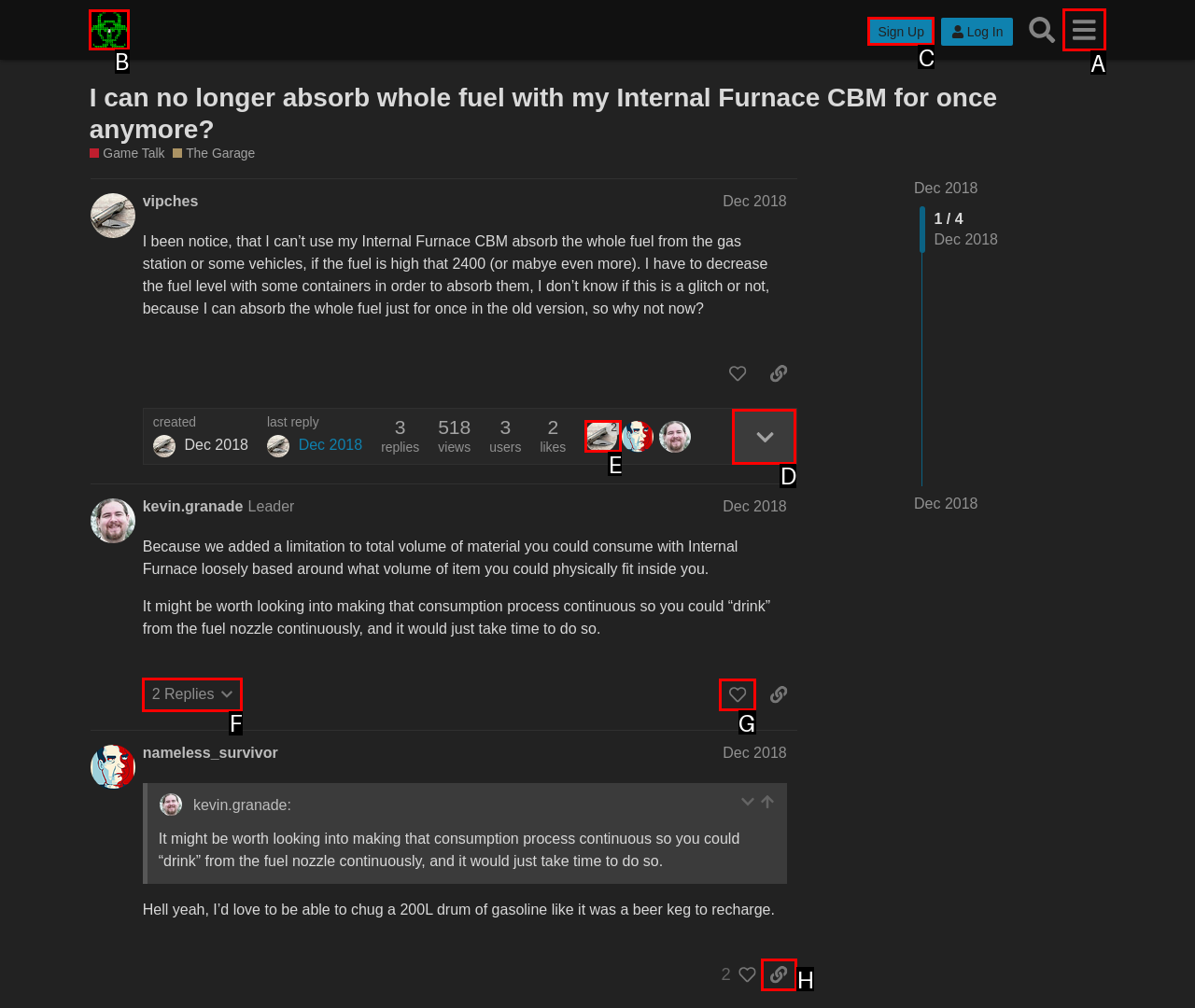Please identify the correct UI element to click for the task: Sign Up Respond with the letter of the appropriate option.

C